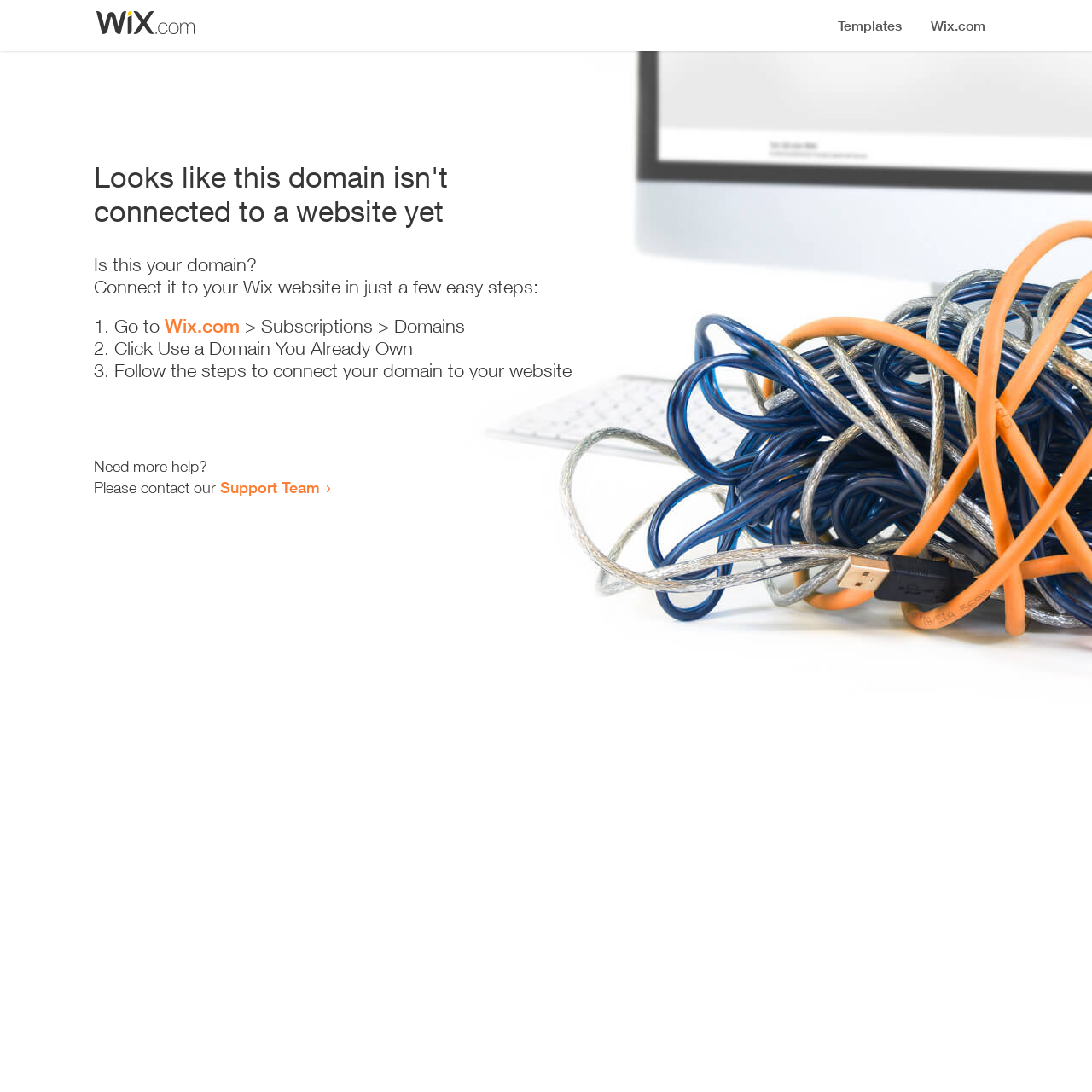What is the first step to connect the domain?
Answer the question in a detailed and comprehensive manner.

The first step to connect the domain is to 'Go to Wix.com', as indicated by the list marker '1.' and the subsequent text and link.